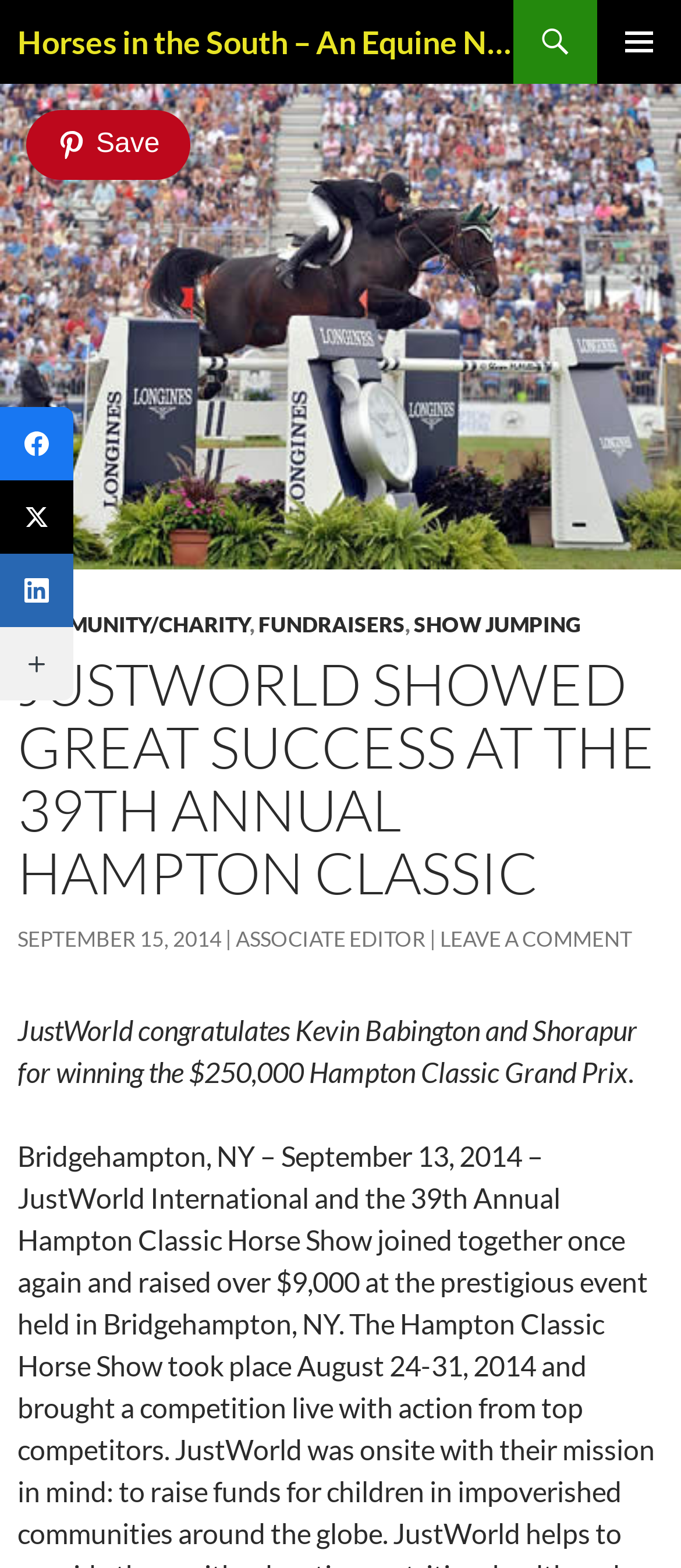Offer a thorough description of the webpage.

This webpage is about an equine news publisher, Horses in the South, and features an article about JustWorld's success at the 39th Annual Hampton Classic. At the top, there is a heading with the publisher's name, which is also a link. To the right of this heading, there is a button labeled "PRIMARY MENU". Below the heading, there is a link to "SKIP TO CONTENT" and a "Save" button.

The main content of the webpage is divided into sections. On the left side, there are links to social media platforms, including Facebook, Twitter, LinkedIn, and more. Below these links, there is an image.

The main article is headed by a title, "JUSTWORLD SHOWED GREAT SUCCESS AT THE 39TH ANNUAL HAMPTON CLASSIC", which is followed by a link to the date of the article, "SEPTEMBER 15, 2014". The article's author is credited as "ASSOCIATE EDITOR", and there is a link to "LEAVE A COMMENT" at the bottom.

The article's content is a congratulatory message to Kevin Babington and Shorapur for winning the $250,000 Hampton Classic Grand Prix. Above the article, there are links to categories, including "COMMUNITY/CHARITY", "FUNDRAISERS", and "SHOW JUMPING".